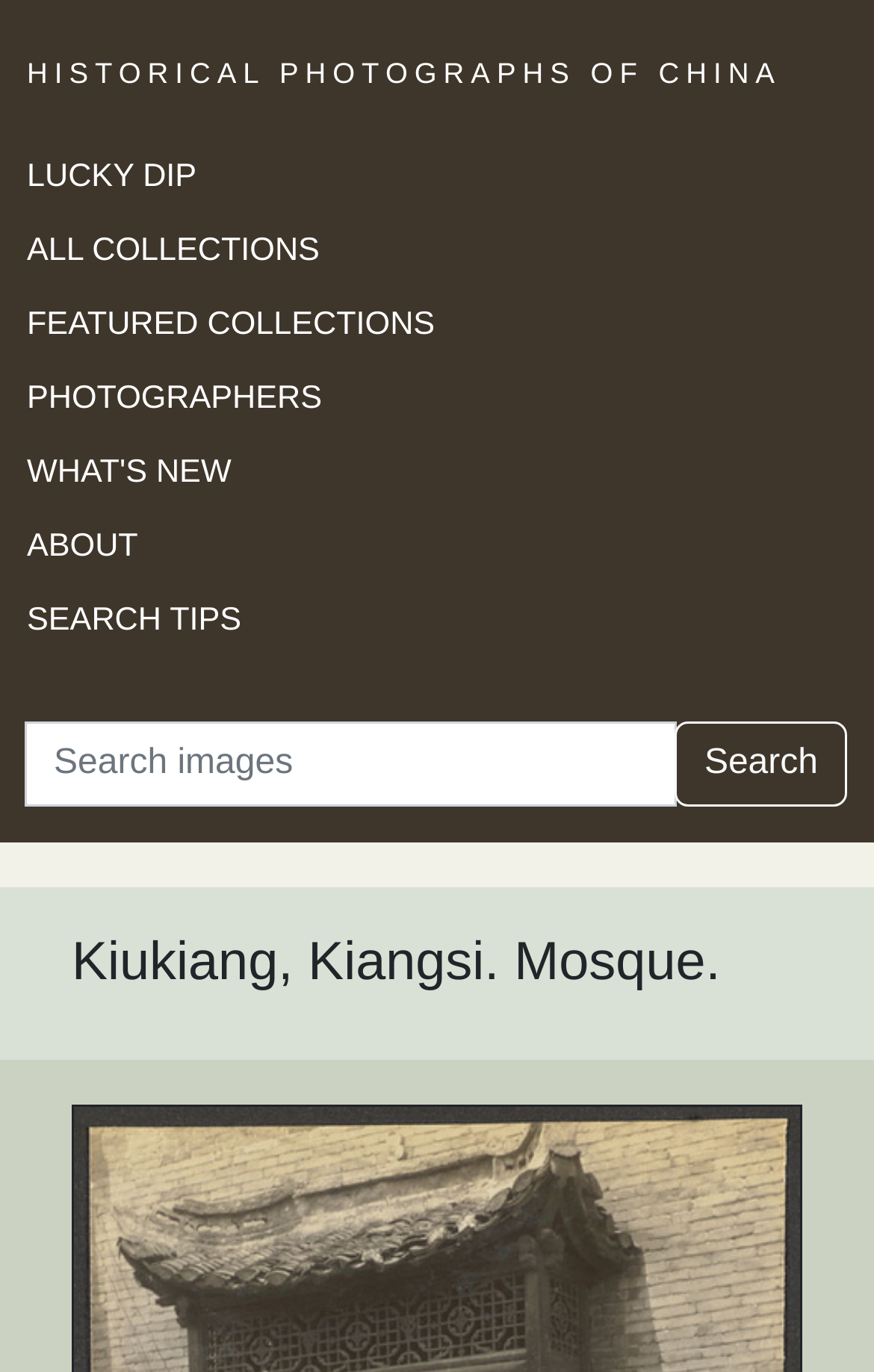Find the bounding box coordinates of the area to click in order to follow the instruction: "click search button".

[0.773, 0.527, 0.969, 0.589]